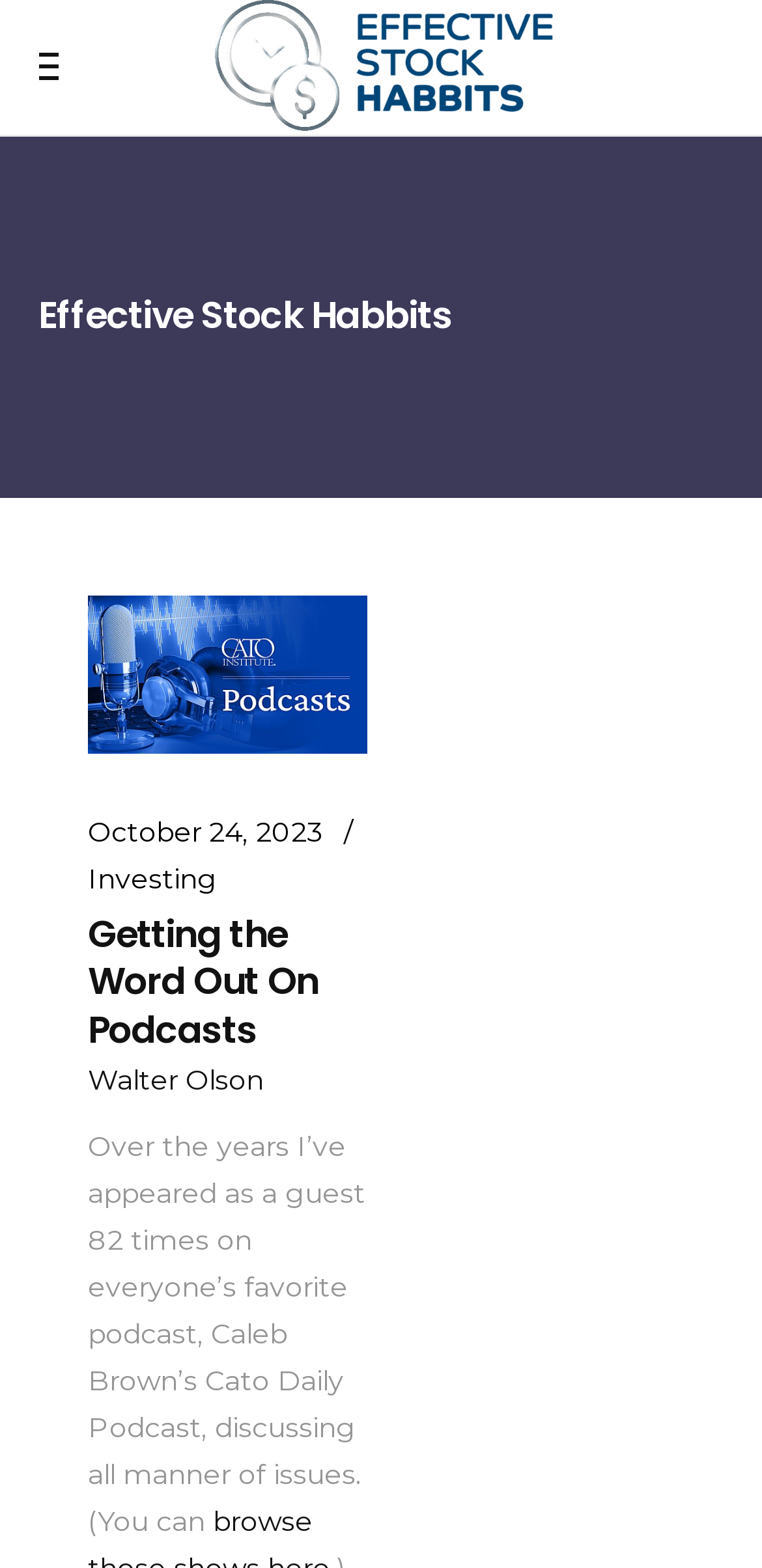From the image, can you give a detailed response to the question below:
What is the date of the post?

The date of the post can be found in the link element with the text 'October 24, 2023' which is located above the heading 'Getting the Word Out On Podcasts'.